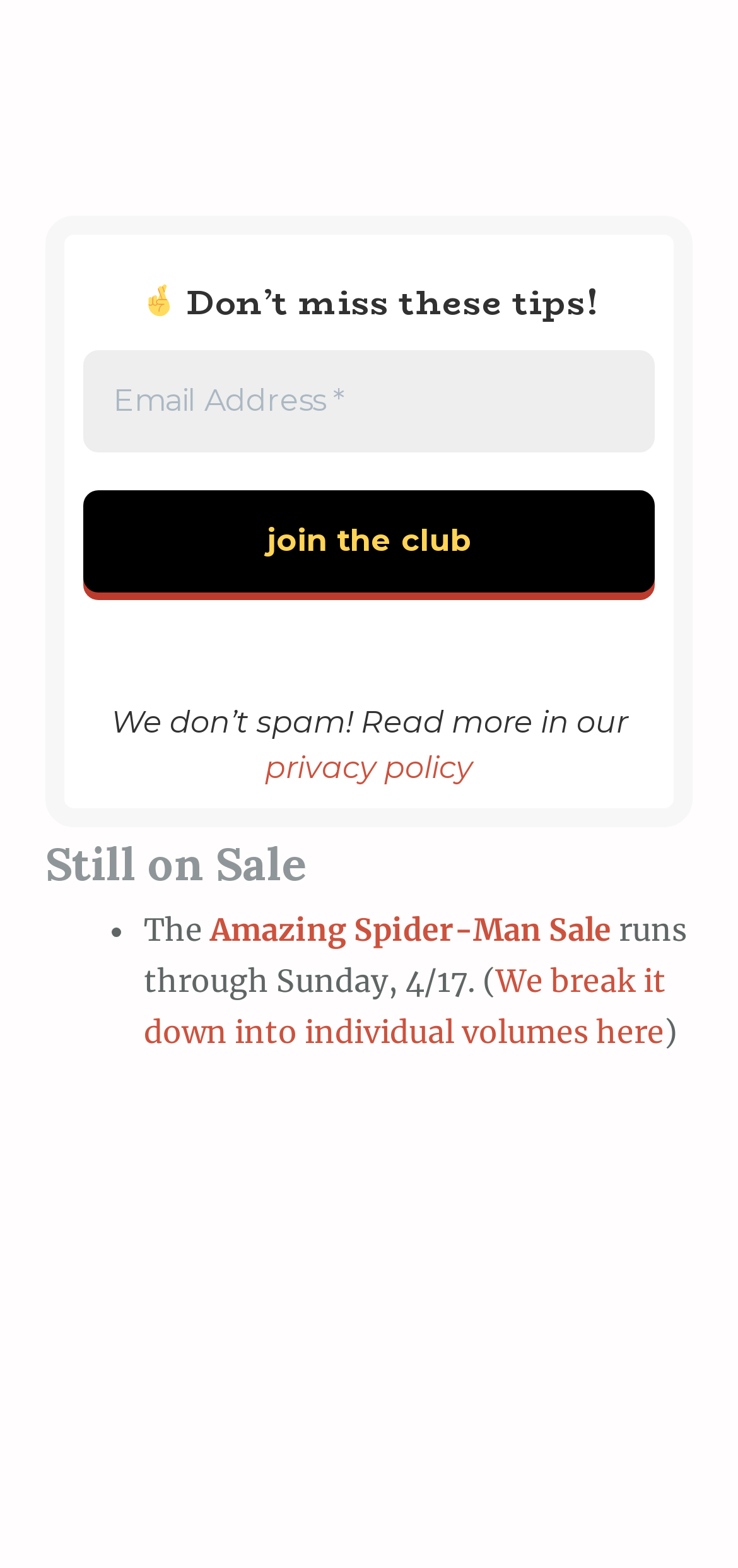Please answer the following question using a single word or phrase: 
What is the title of the first link?

Batman by Ed Brubaker